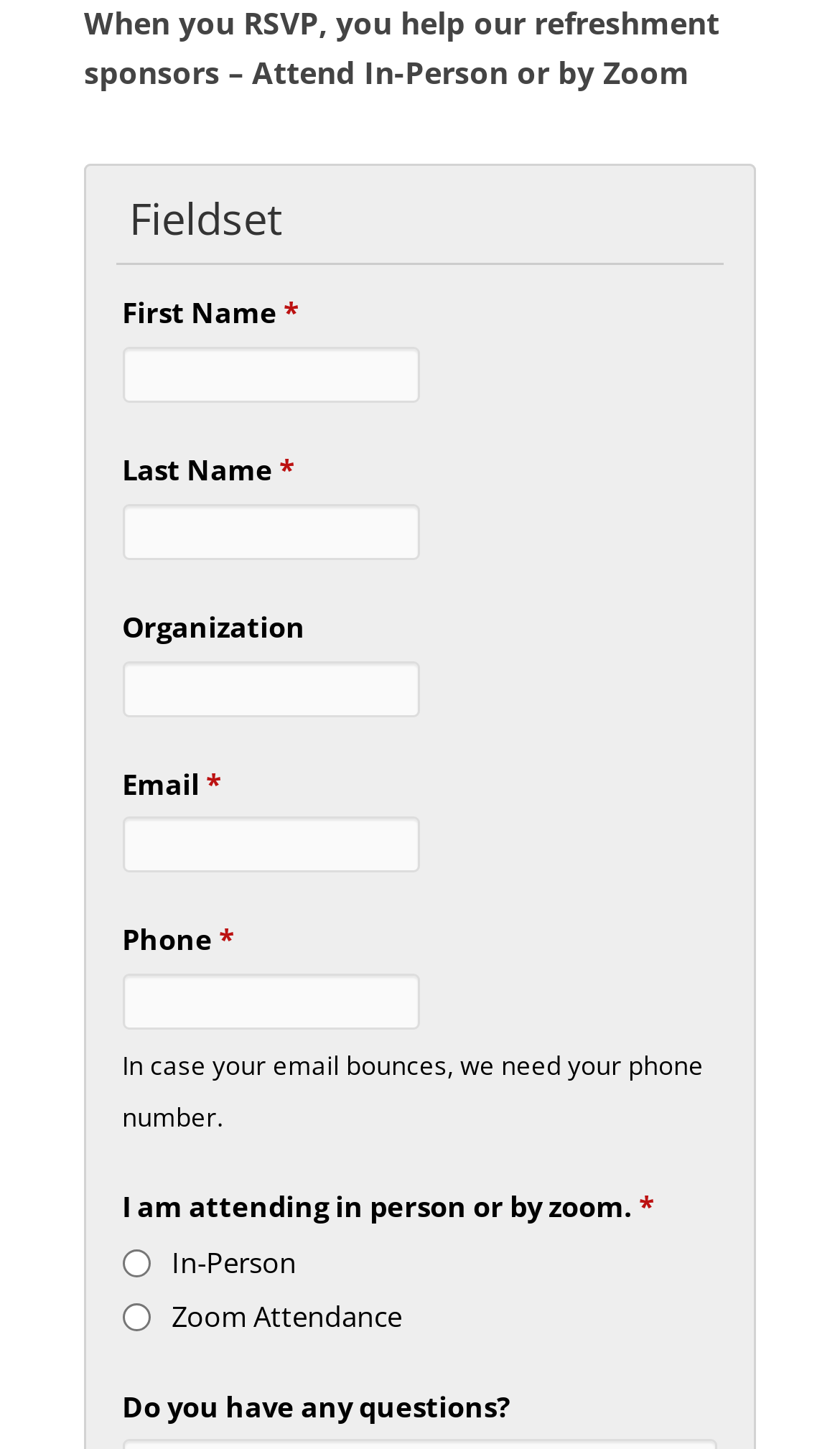What are the two options for attending?
Based on the screenshot, give a detailed explanation to answer the question.

The two options for attending are In-Person and Zoom Attendance, as indicated by the radio buttons 'In-Person' and 'Zoom Attendance'.